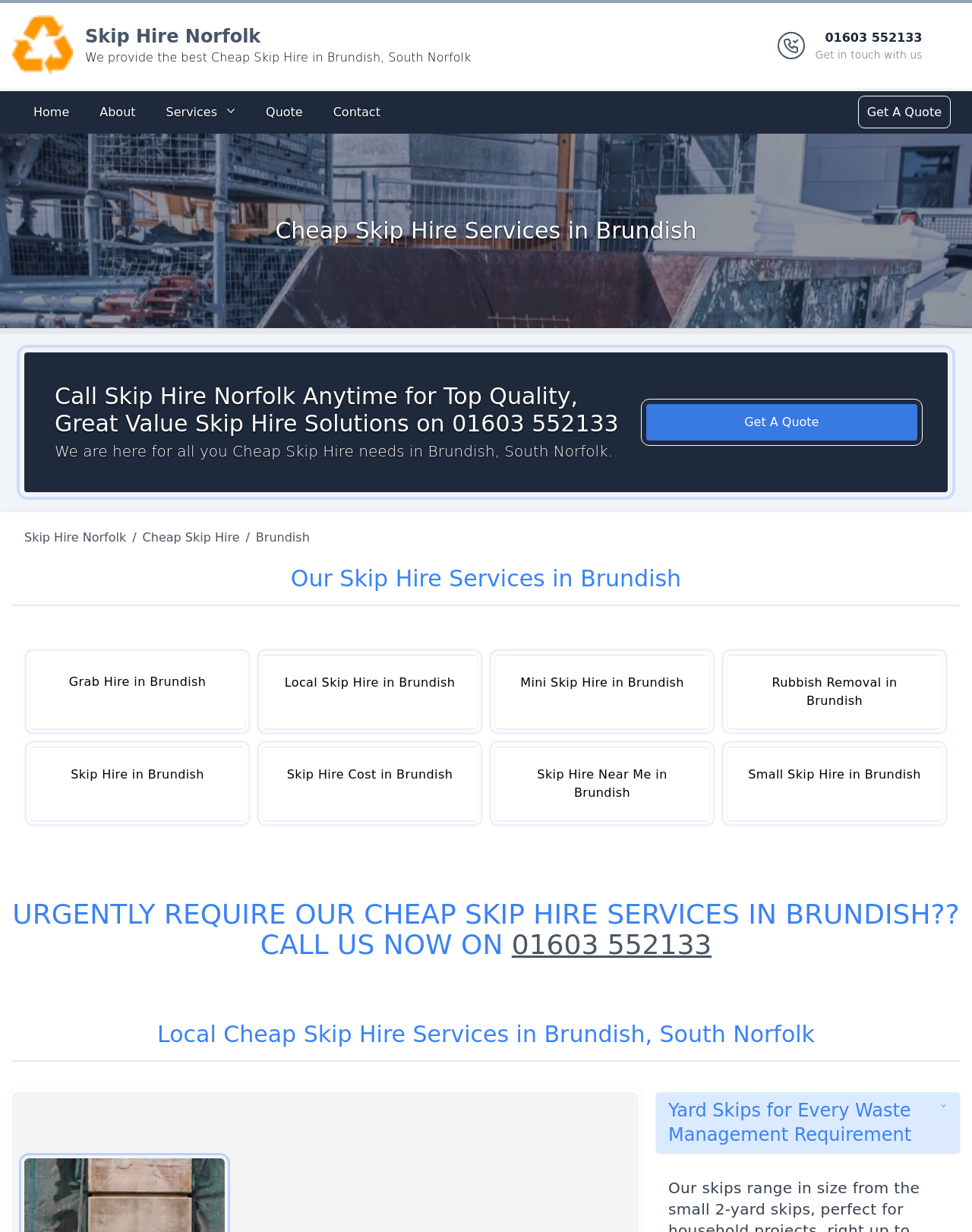Give a complete and precise description of the webpage's appearance.

The webpage is about Cheap Skip Hire services in Brundish, South Norfolk, provided by Skip Hire Norfolk. At the top, there is a banner with the company's logo and a brief description. Below the banner, there is a navigation menu with links to Home, About, Services, Quote, and Contact.

The main content of the page is divided into sections. The first section has a heading "Cheap Skip Hire Services in Brundish" and a large image related to skip hire services. Below the image, there is a heading that encourages visitors to call Skip Hire Norfolk for top-quality skip hire solutions, along with a phone number.

The next section has a heading "Our Skip Hire Services in Brundish" and lists various skip hire services, including Grab Hire, Local Skip Hire, Mini Skip Hire, Rubbish Removal, Skip Hire, Skip Hire Cost, Skip Hire Near Me, and Small Skip Hire. Each service is represented by a link.

Further down, there is a section with a heading "URGENTLY REQUIRE OUR CHEAP SKIP HIRE SERVICES IN BRUNDISH?? CALL US NOW ON 01603 552133" that emphasizes the importance of calling the company for skip hire services. Below this section, there is another heading "Local Cheap Skip Hire Services in Brundish, South Norfolk" that highlights the company's local services.

At the bottom of the page, there is a button "Yard Skips for Every Waste Management Requirement" that expands to reveal more information about yard skips. Throughout the page, there are several calls-to-action, such as "Get A Quote" and "Call Skip Hire Norfolk now on 01603 552133 for a free quote", encouraging visitors to take action.